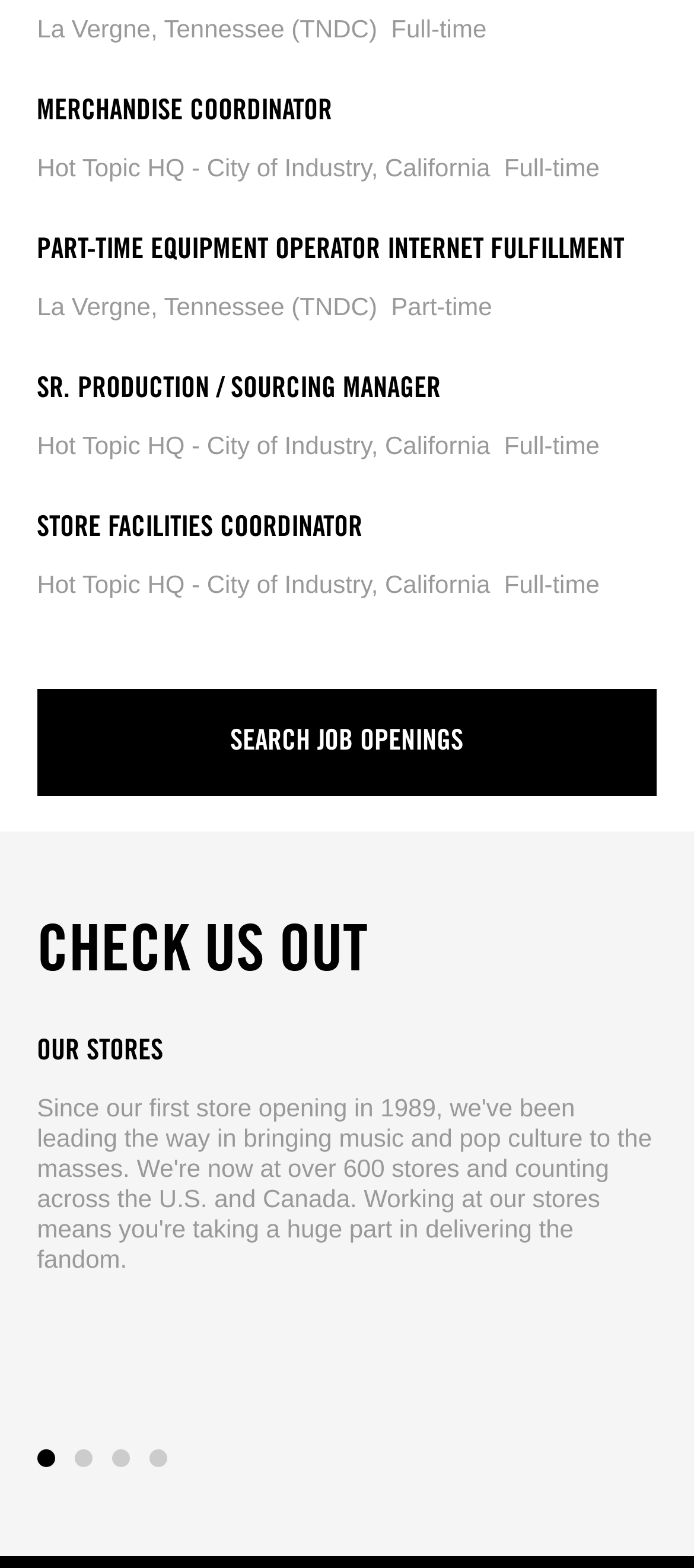Please determine the bounding box coordinates of the element's region to click in order to carry out the following instruction: "Search for job openings". The coordinates should be four float numbers between 0 and 1, i.e., [left, top, right, bottom].

[0.053, 0.44, 0.947, 0.508]